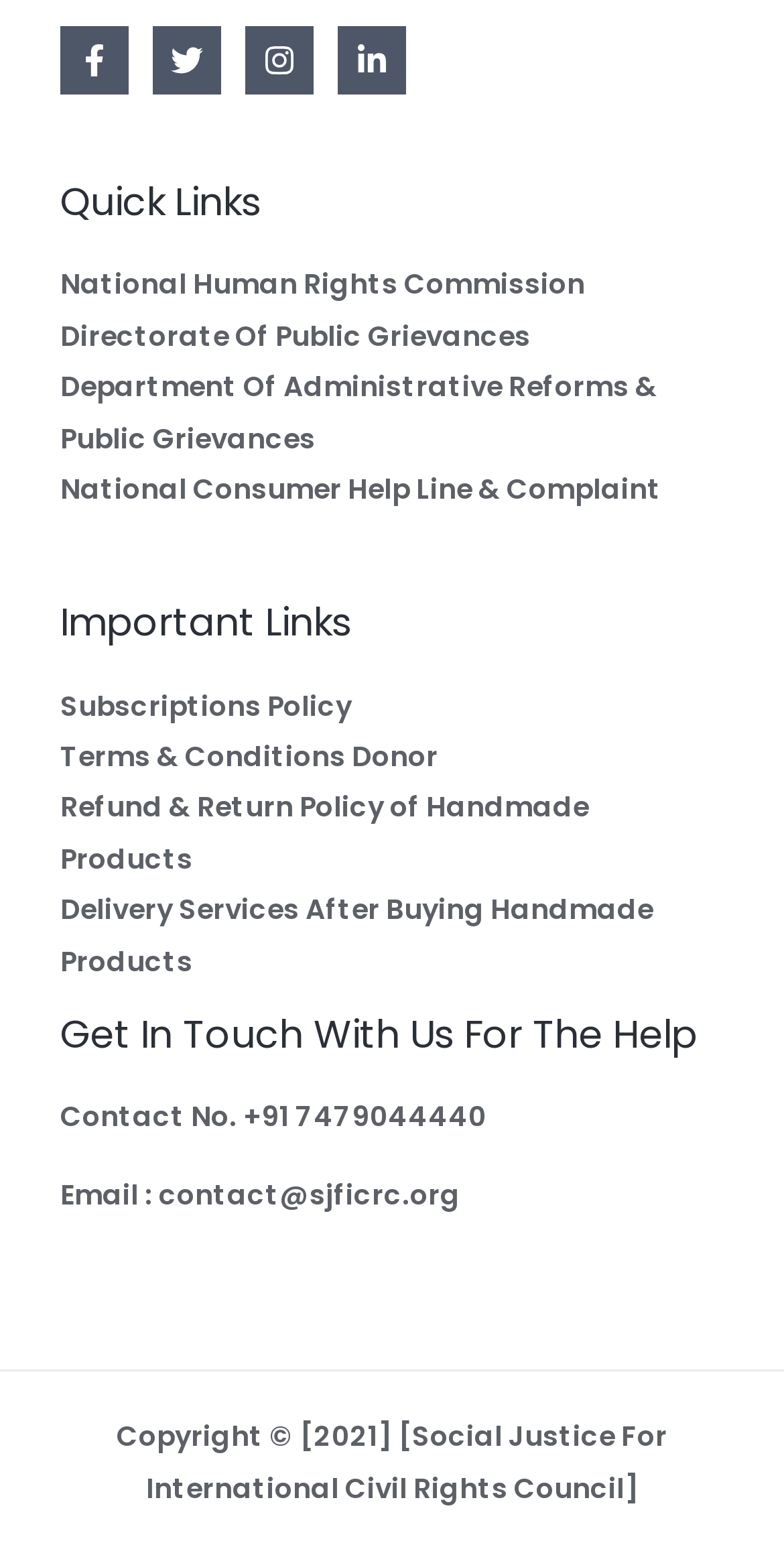Can you find the bounding box coordinates for the element to click on to achieve the instruction: "View applications"?

None